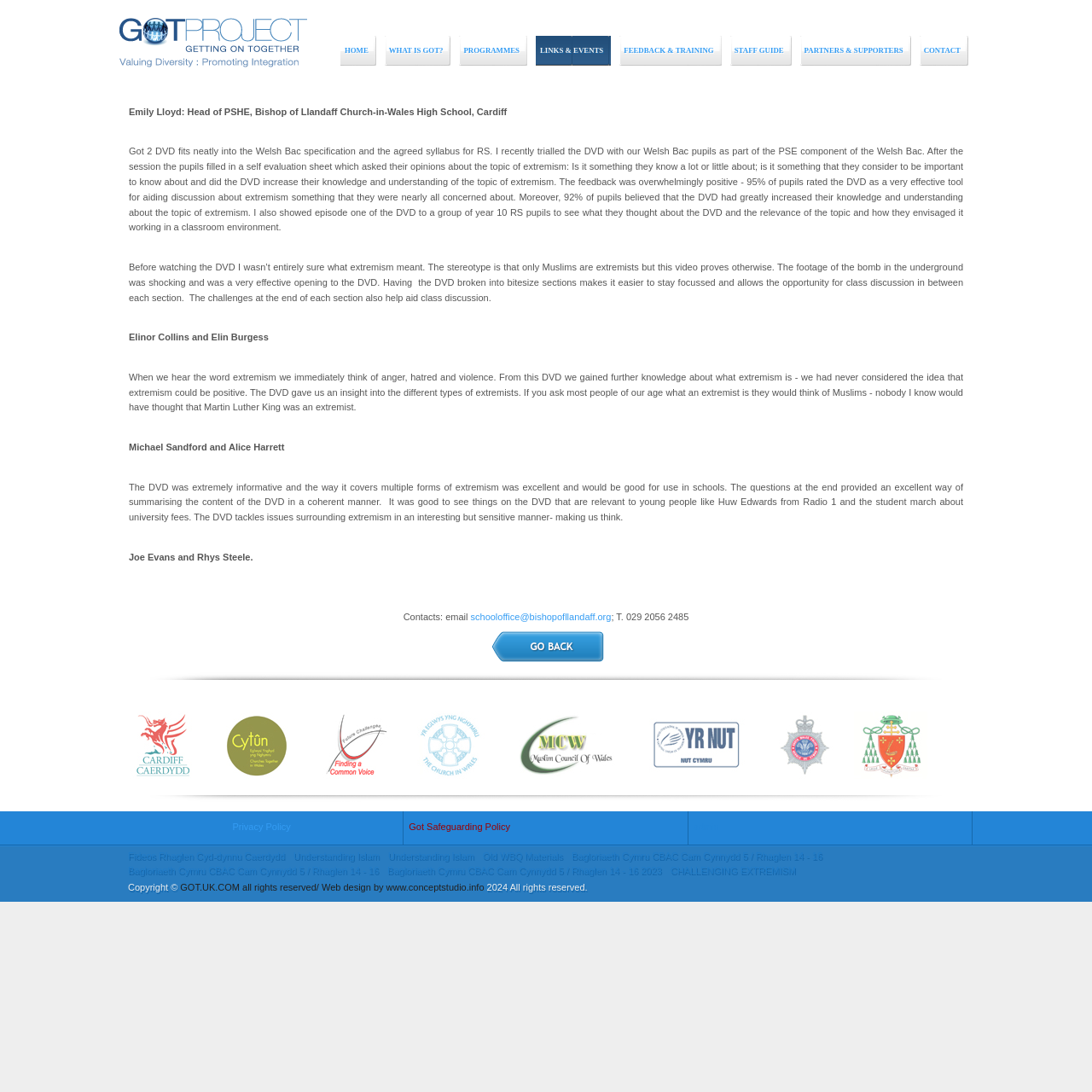What is the contact email address provided on the webpage?
Offer a detailed and exhaustive answer to the question.

The contact email address can be found in the link element with ID 478, which is located near the StaticText element with ID 477 that says 'Contacts: email'.